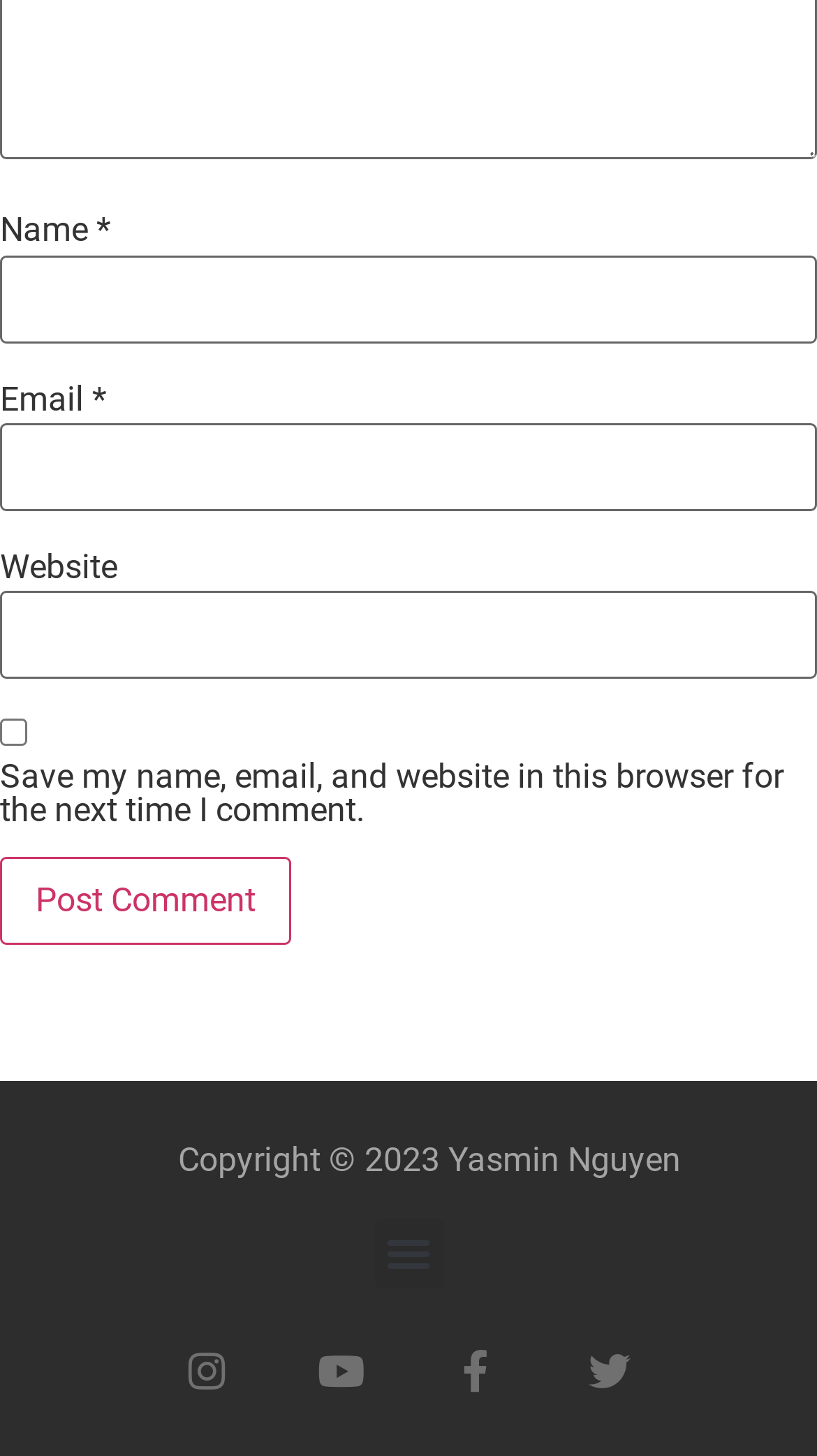Show me the bounding box coordinates of the clickable region to achieve the task as per the instruction: "Post a comment".

[0.0, 0.589, 0.356, 0.649]